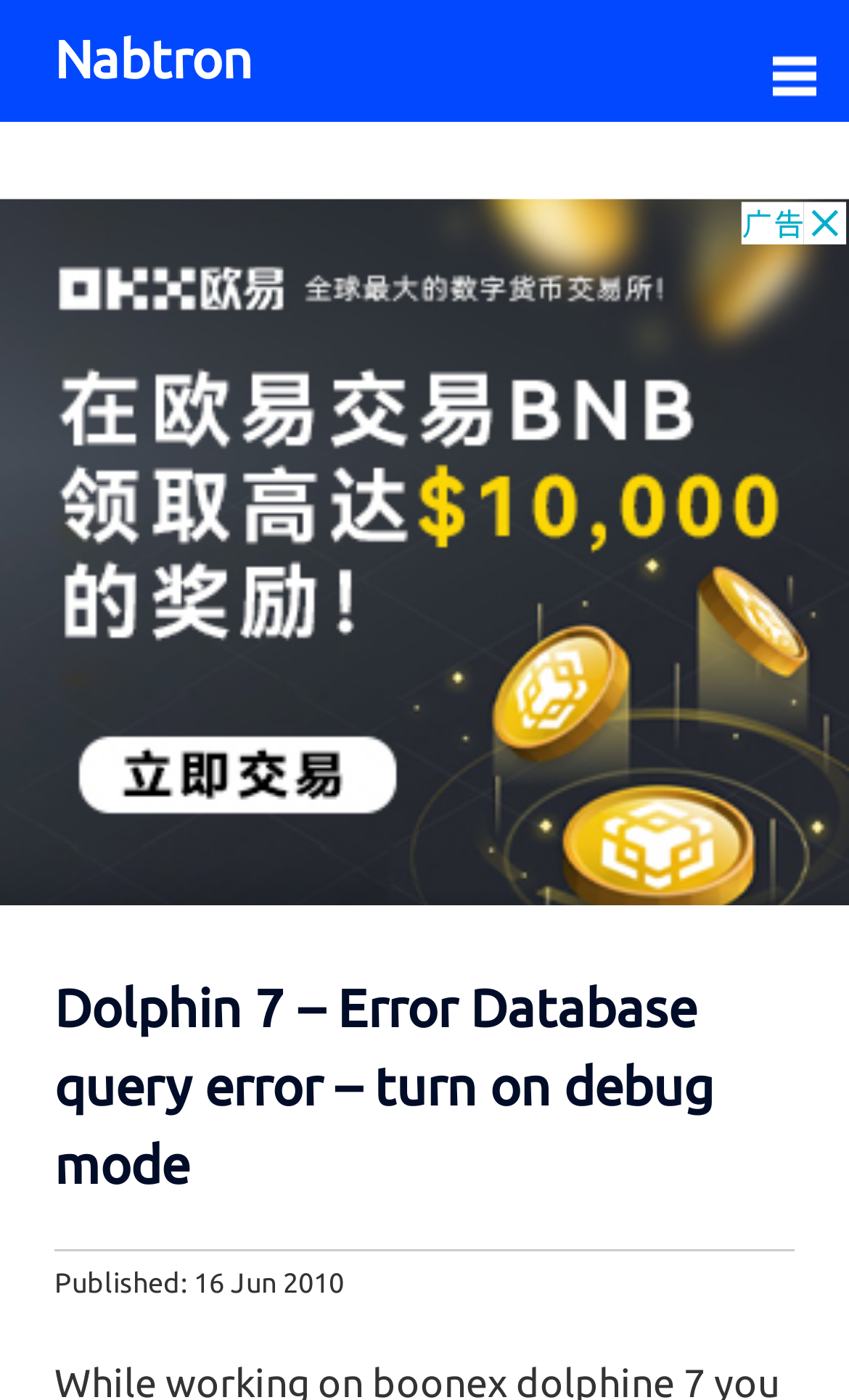Give a concise answer using only one word or phrase for this question:
When was the article published?

16 Jun 2010